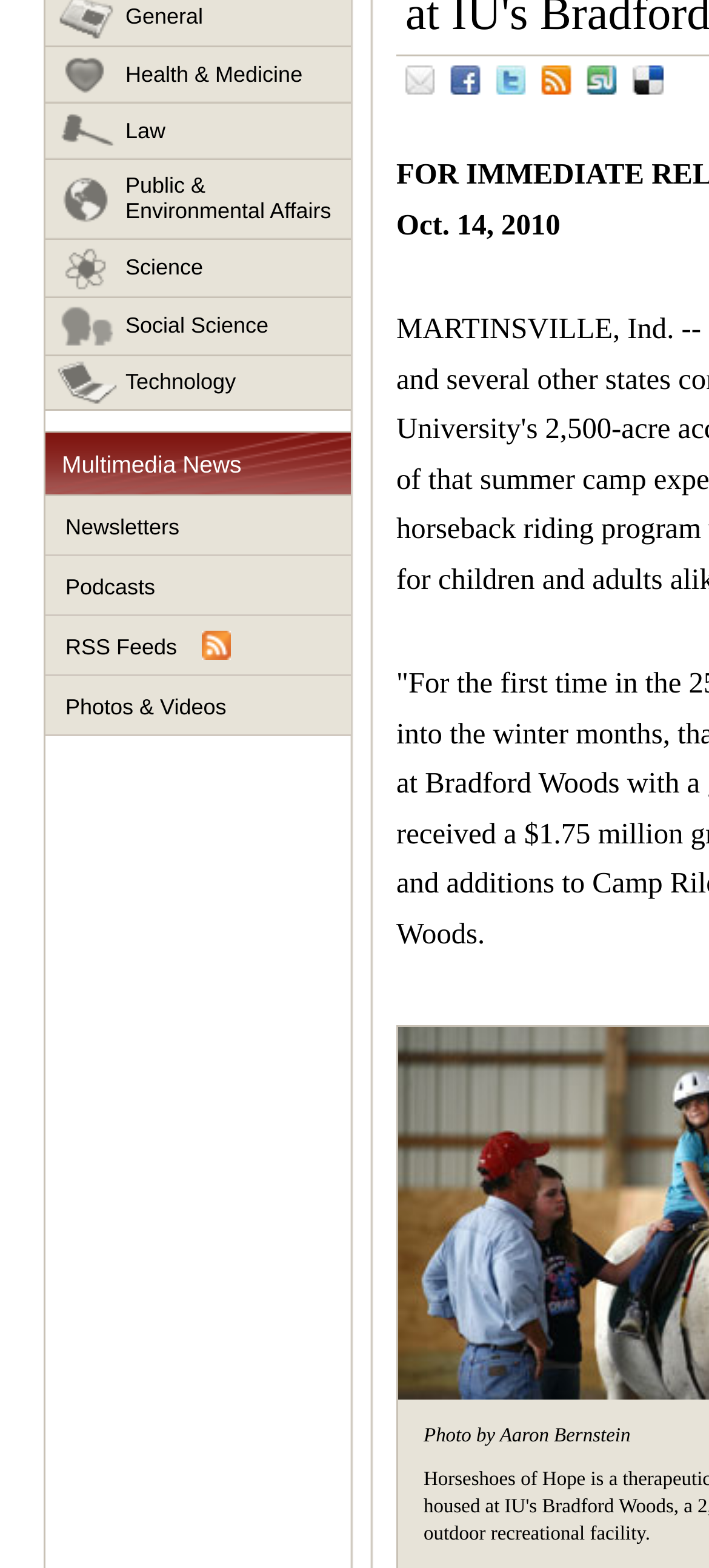Locate the bounding box of the UI element described by: "Law" in the given webpage screenshot.

[0.064, 0.066, 0.495, 0.102]